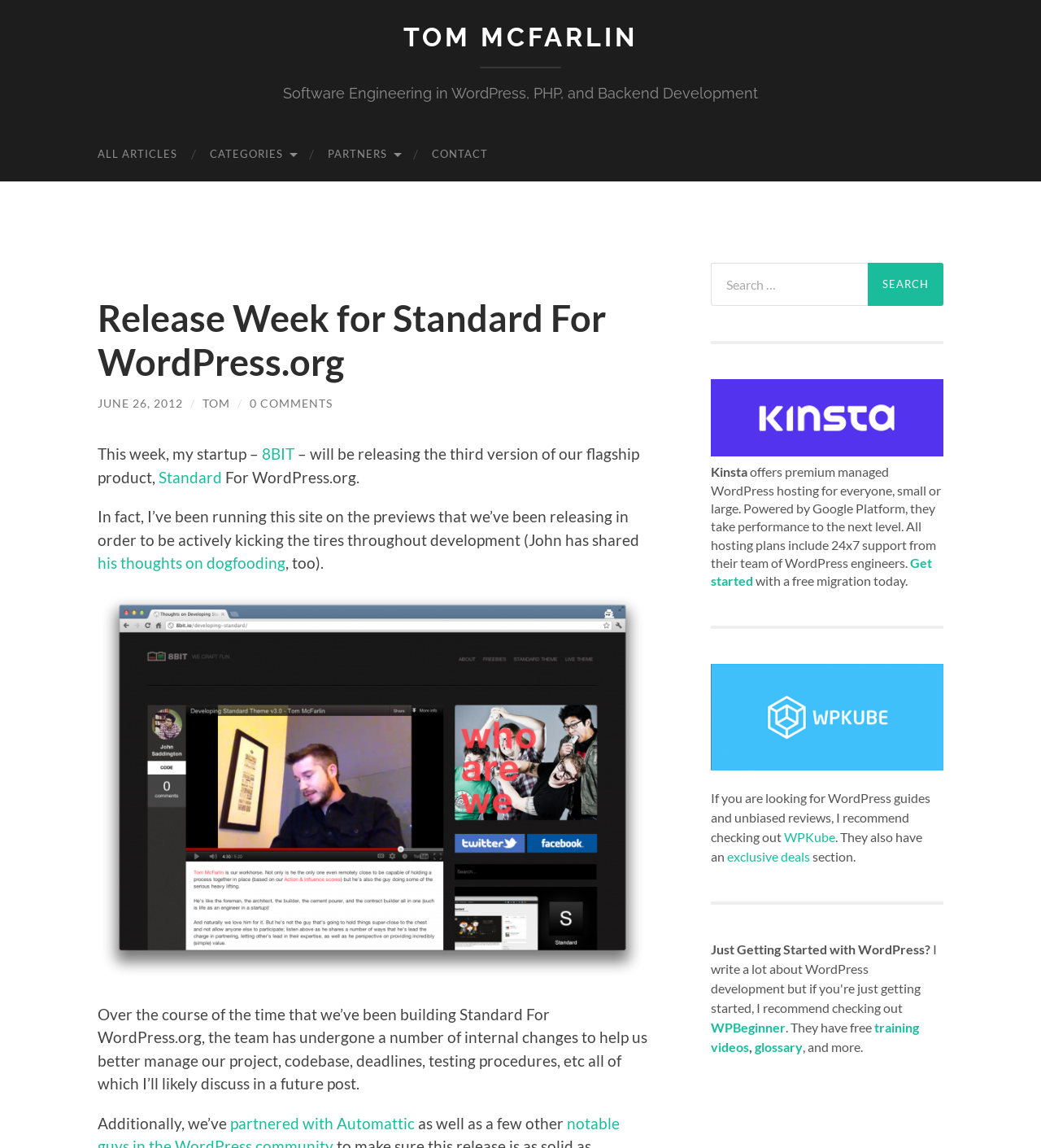Provide the bounding box coordinates of the HTML element this sentence describes: "Tom McFarlin". The bounding box coordinates consist of four float numbers between 0 and 1, i.e., [left, top, right, bottom].

[0.388, 0.019, 0.612, 0.045]